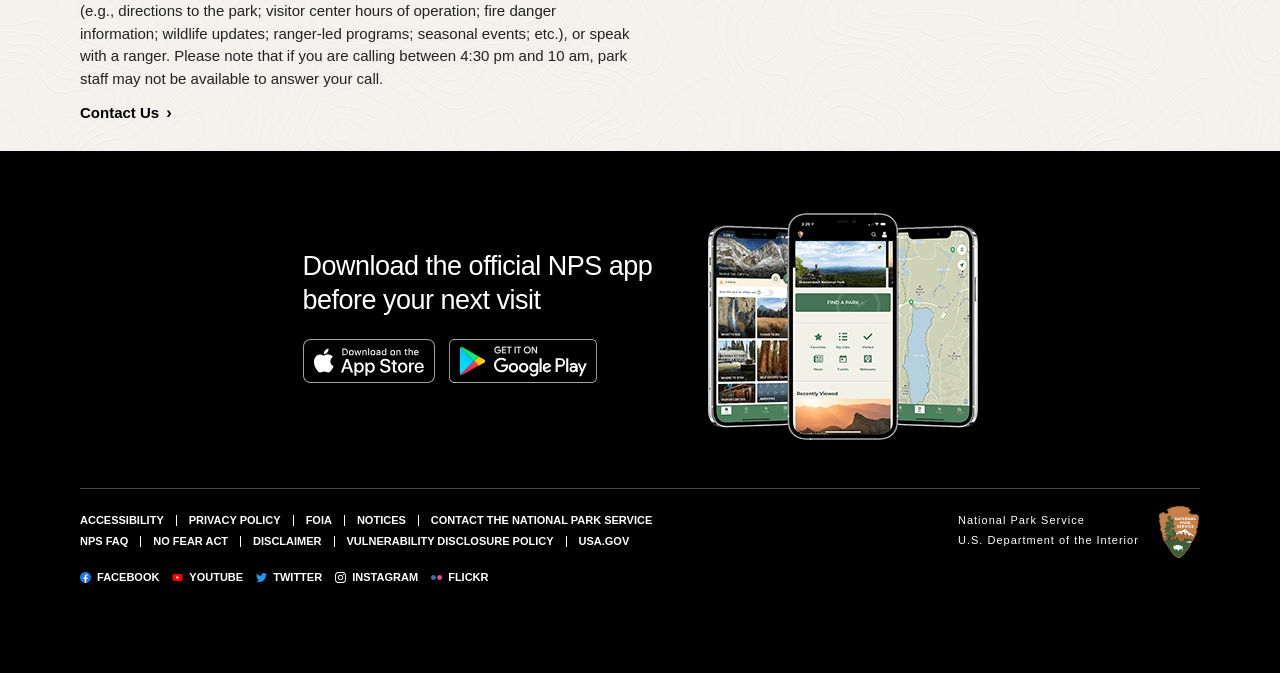Mark the bounding box of the element that matches the following description: "Choline Metabolites and Derivatives Analysis".

None